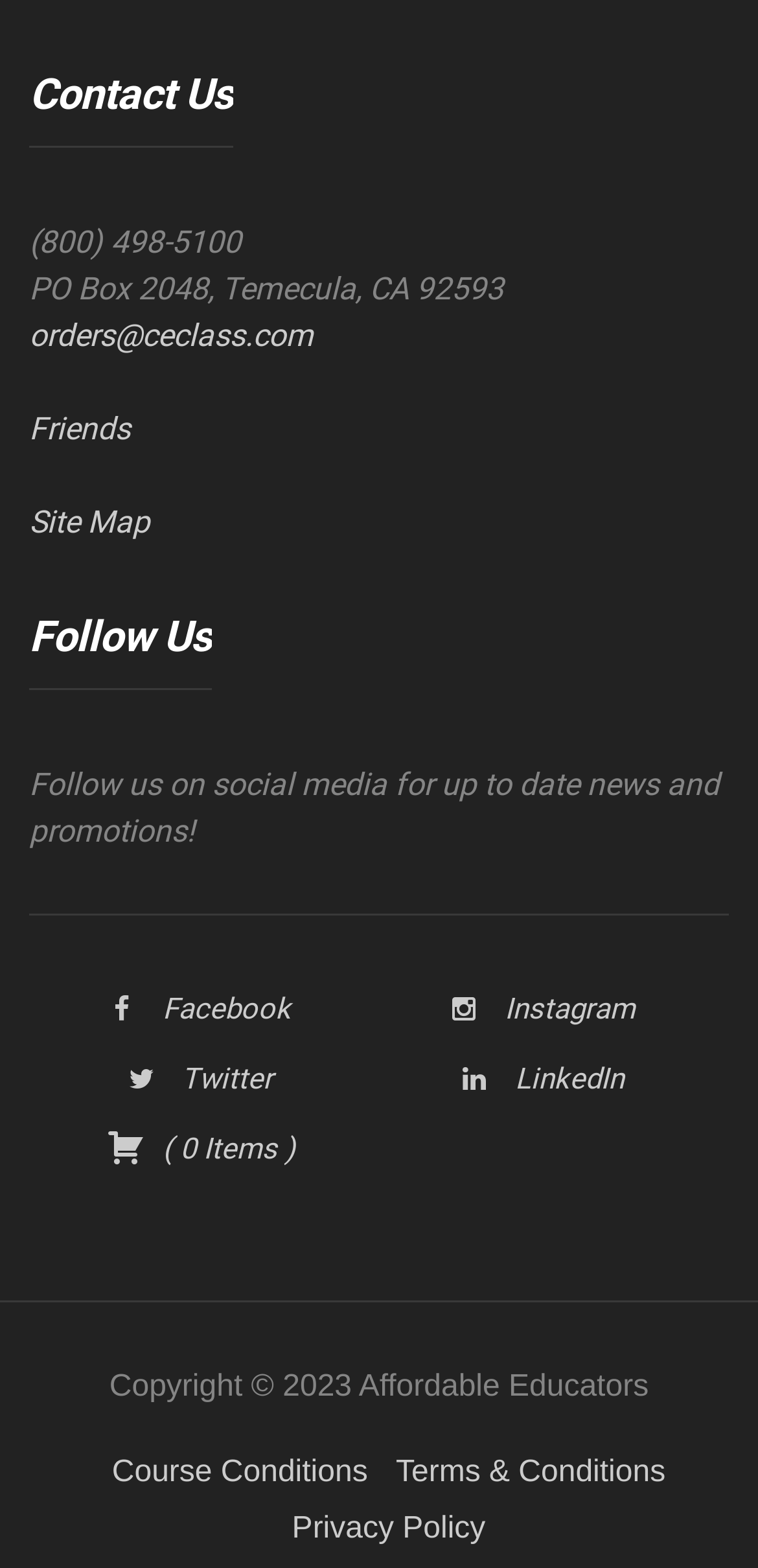Specify the bounding box coordinates of the area that needs to be clicked to achieve the following instruction: "Call the phone number".

[0.038, 0.143, 0.318, 0.166]